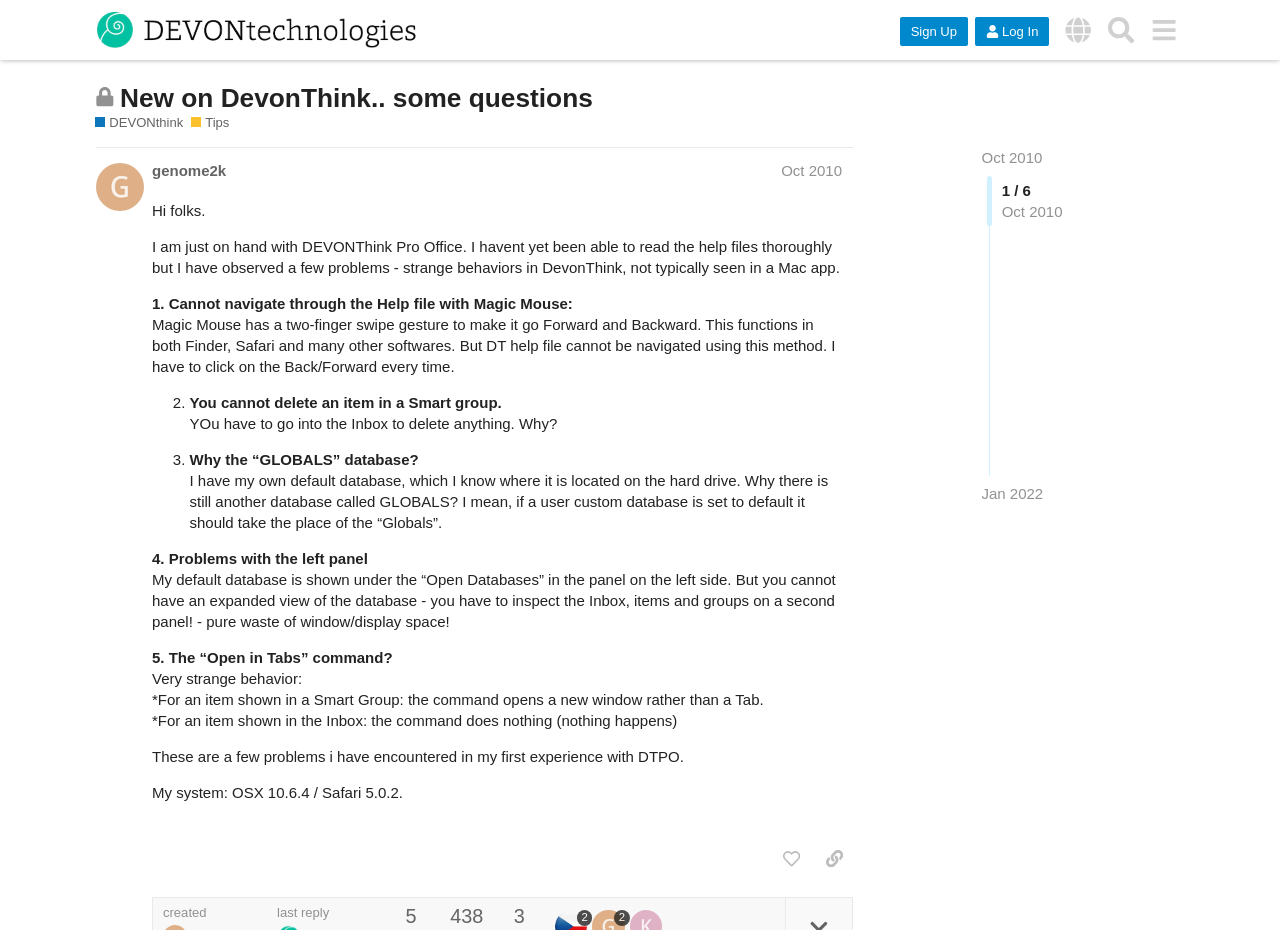Locate the bounding box for the described UI element: "title="like this post"". Ensure the coordinates are four float numbers between 0 and 1, formatted as [left, top, right, bottom].

[0.604, 0.906, 0.633, 0.943]